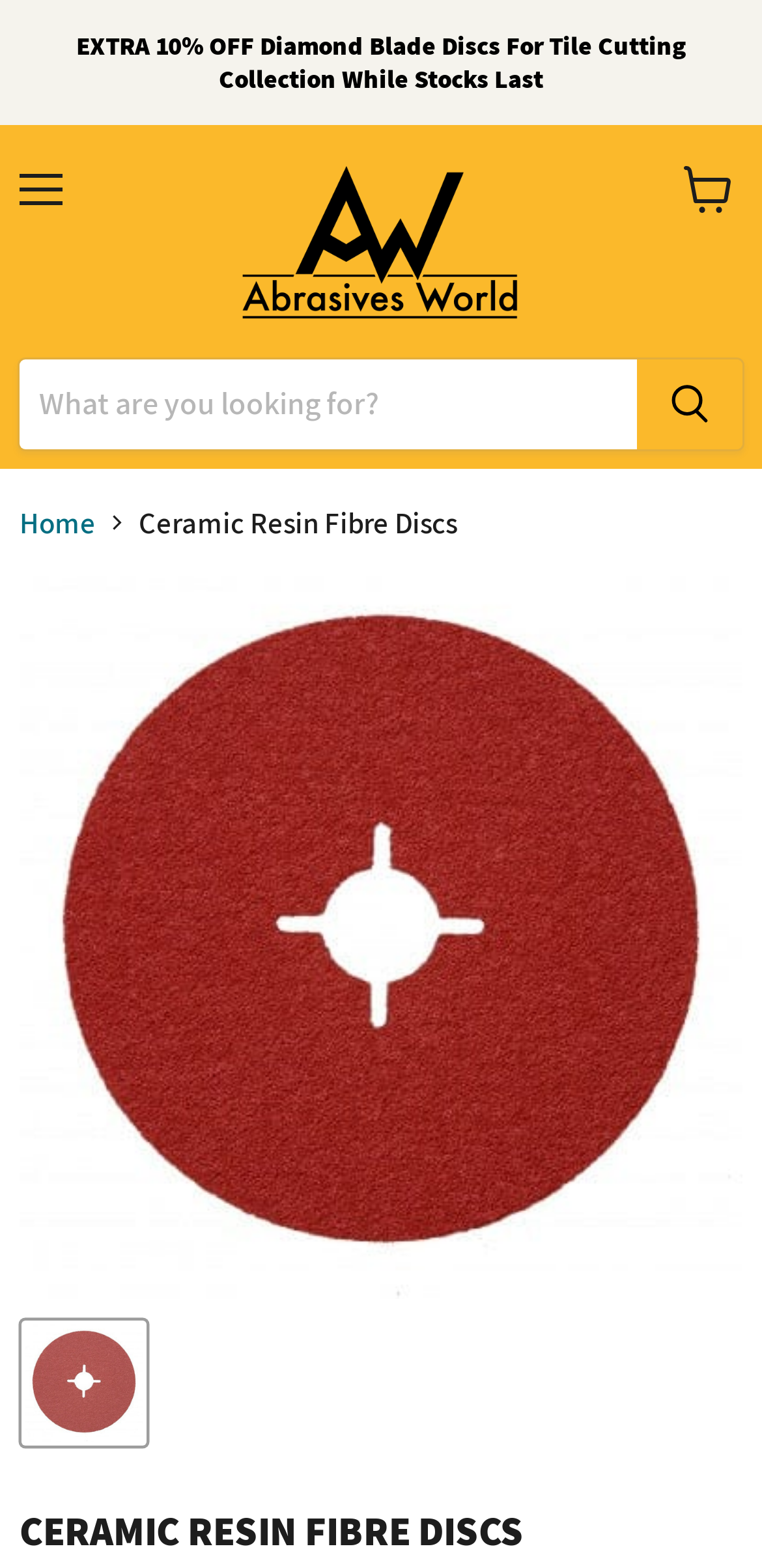Determine the bounding box coordinates of the section I need to click to execute the following instruction: "View cart". Provide the coordinates as four float numbers between 0 and 1, i.e., [left, top, right, bottom].

[0.872, 0.094, 0.987, 0.148]